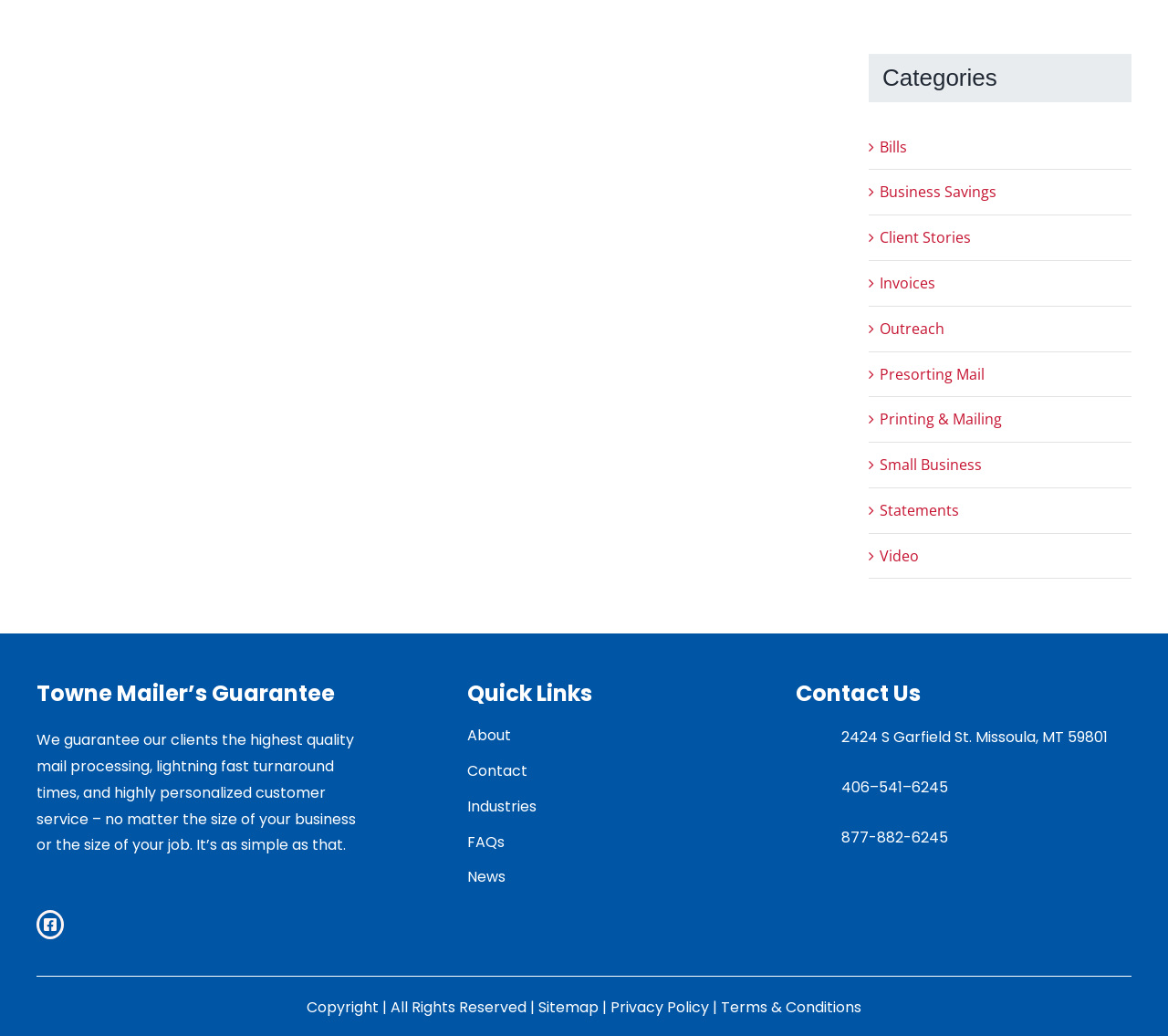Answer with a single word or phrase: 
What are the categories listed on the webpage?

Bills, Business Savings, etc.